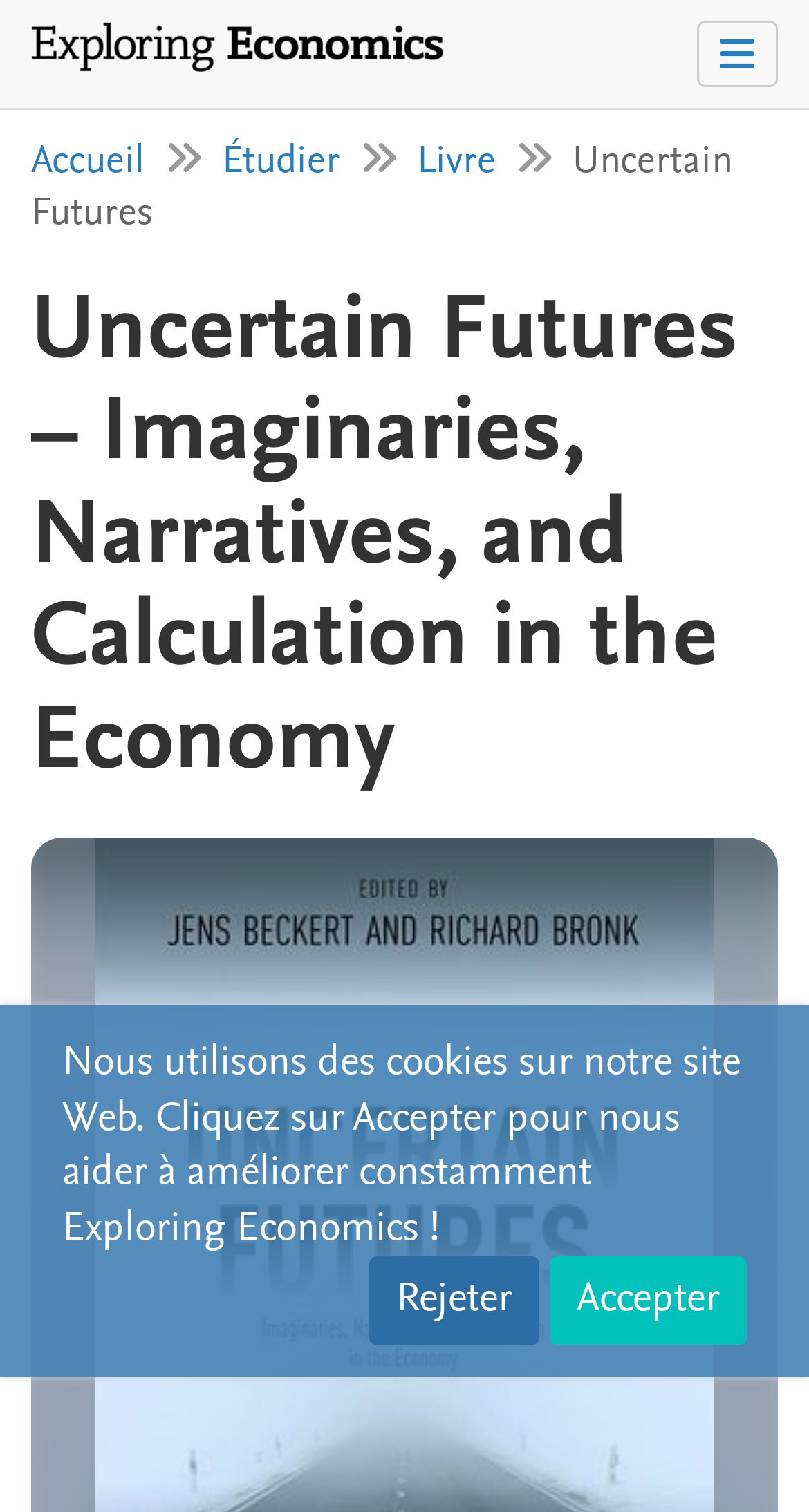Find the main header of the webpage and produce its text content.

Uncertain Futures – Imaginaries, Narratives, and Calculation in the Economy